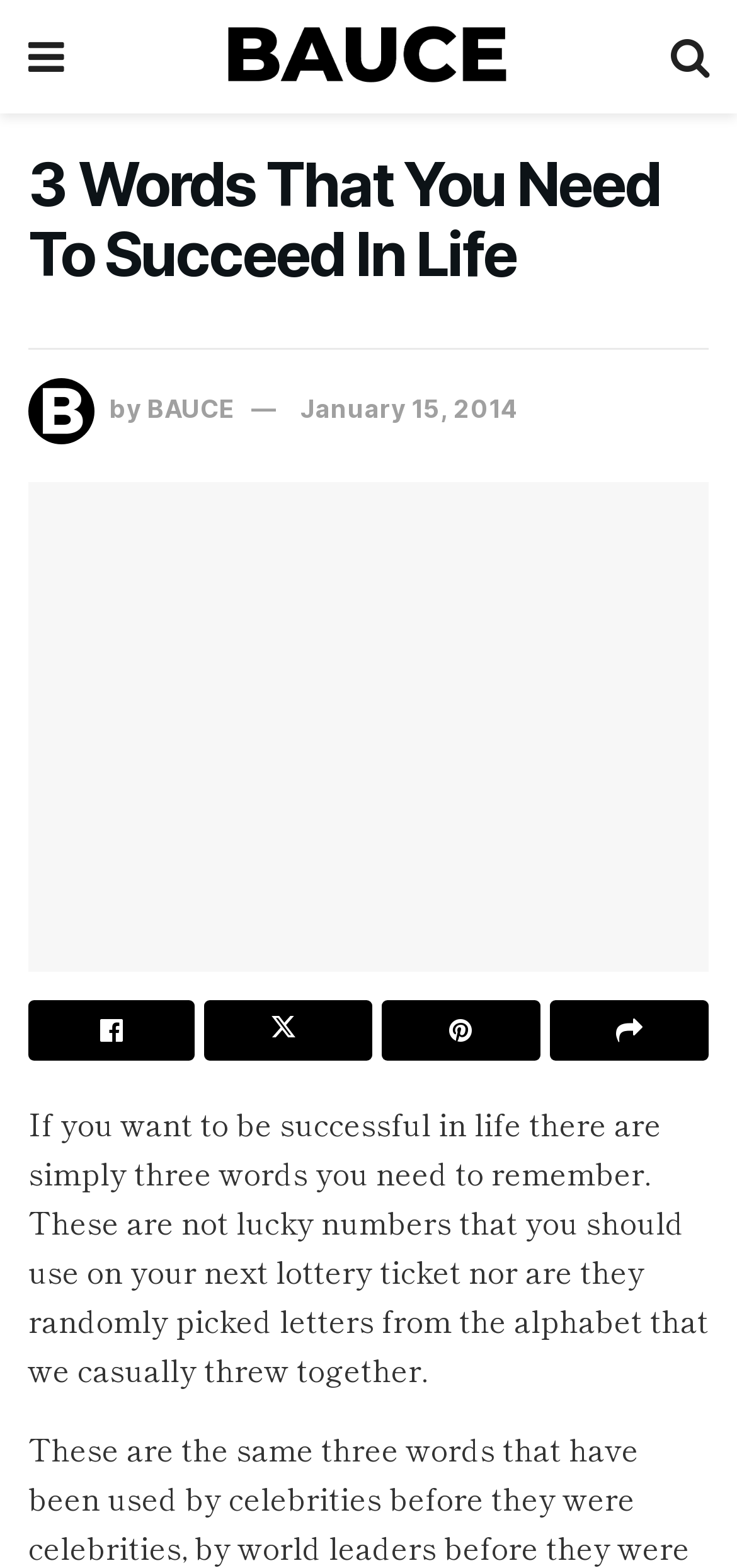What is the website's logo?
Using the screenshot, give a one-word or short phrase answer.

BAUCE